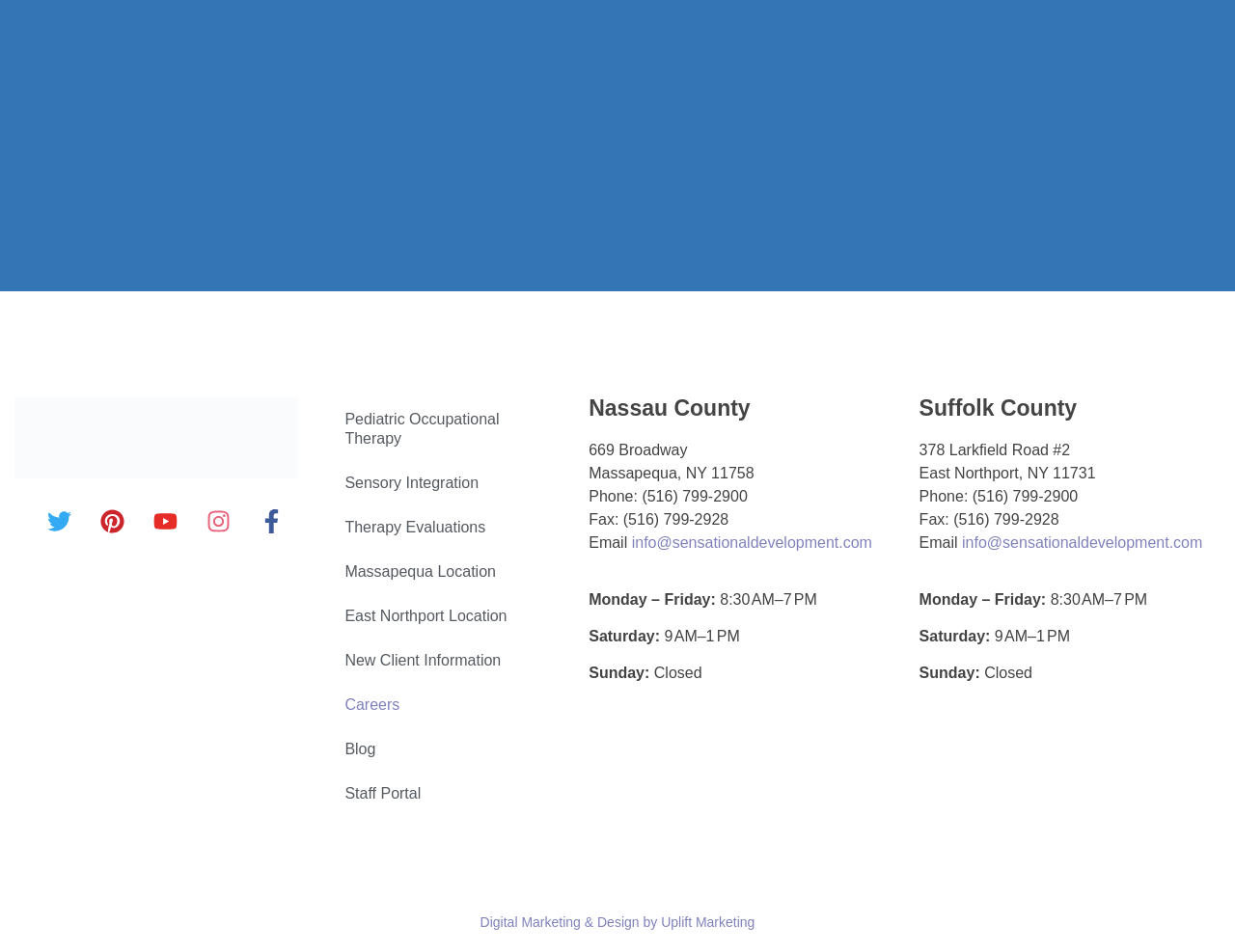Return the bounding box coordinates of the UI element that corresponds to this description: "Pinterest". The coordinates must be given as four float numbers in the range of 0 and 1, [left, top, right, bottom].

[0.071, 0.522, 0.11, 0.573]